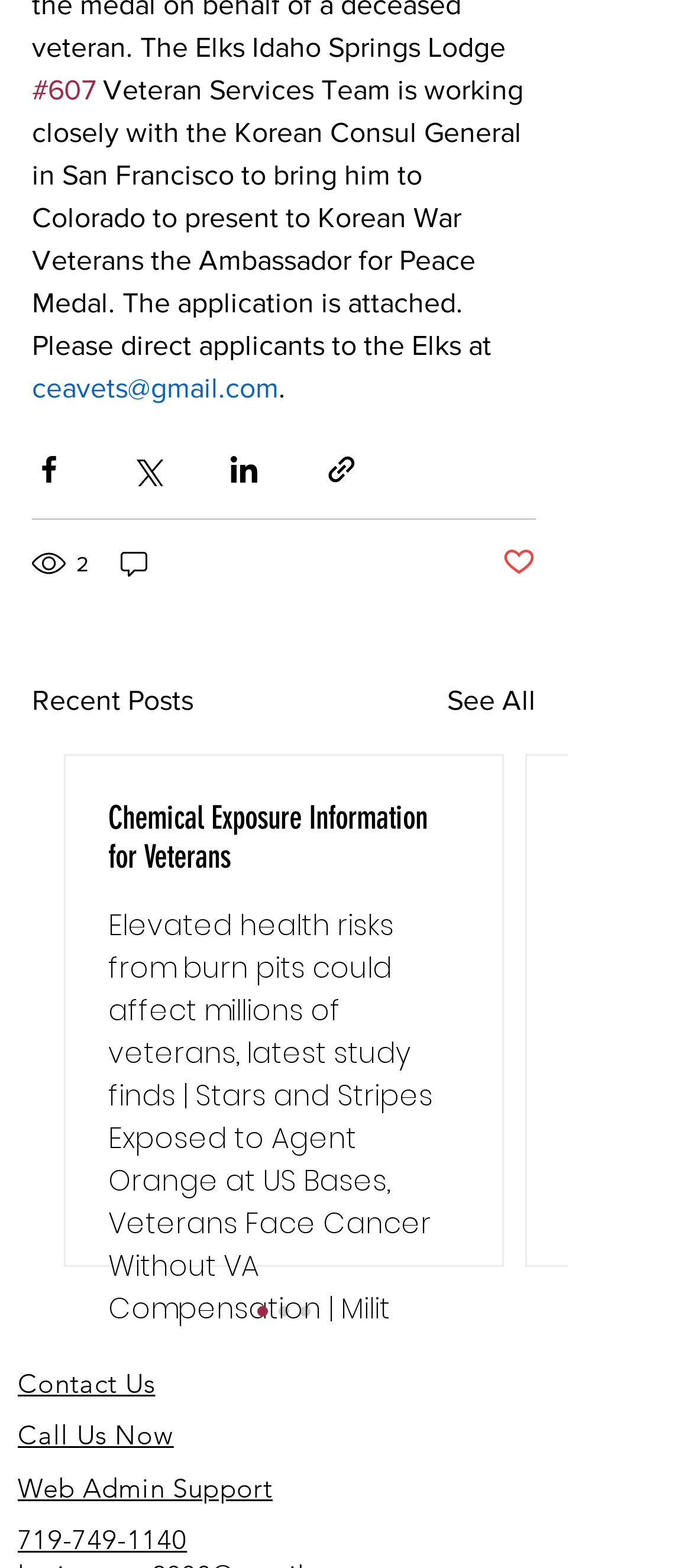Return the bounding box coordinates of the UI element that corresponds to this description: "Contact Us". The coordinates must be given as four float numbers in the range of 0 and 1, [left, top, right, bottom].

[0.026, 0.87, 0.224, 0.894]